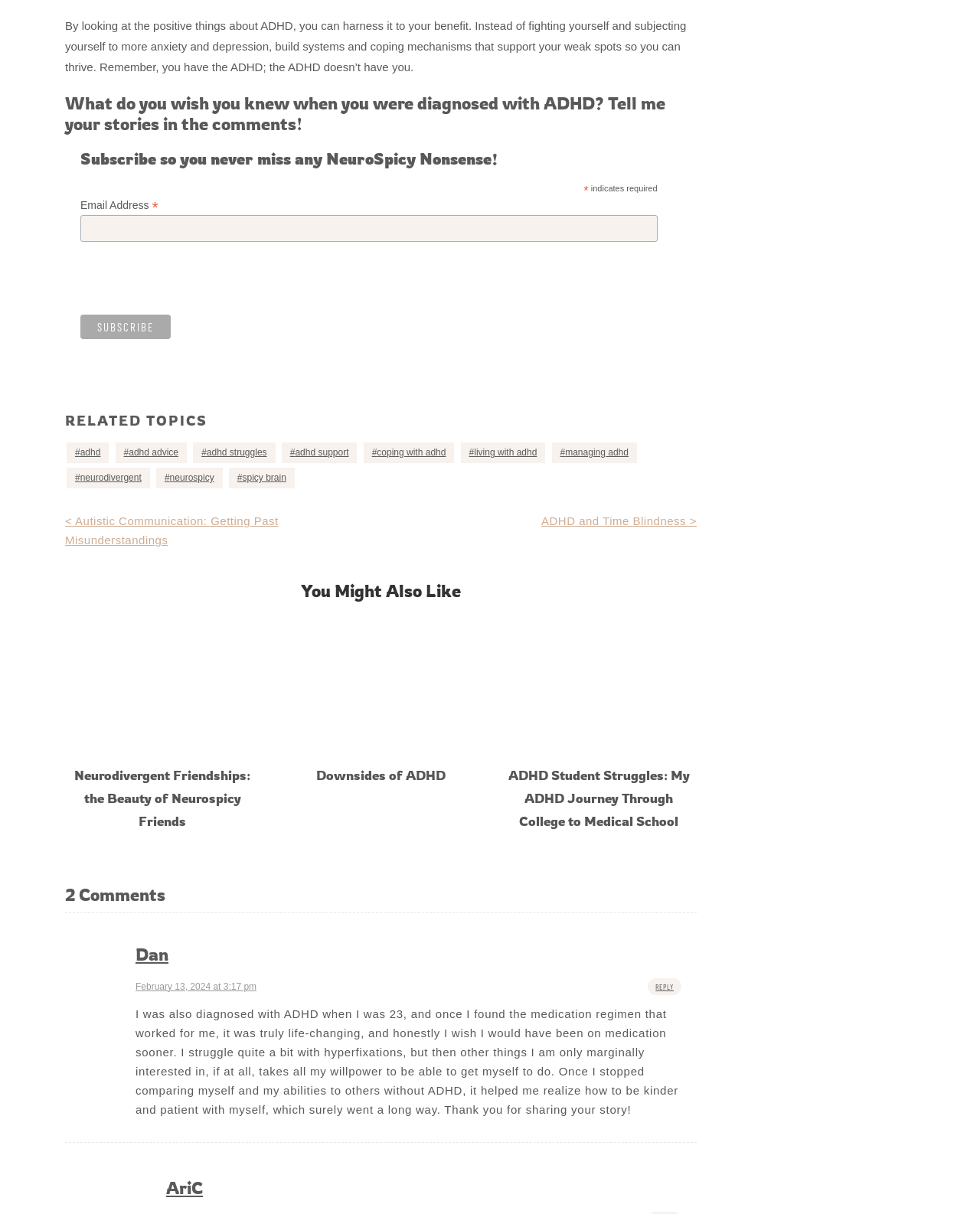Using the provided description: "coping with adhd", find the bounding box coordinates of the corresponding UI element. The output should be four float numbers between 0 and 1, in the format [left, top, right, bottom].

[0.371, 0.365, 0.464, 0.382]